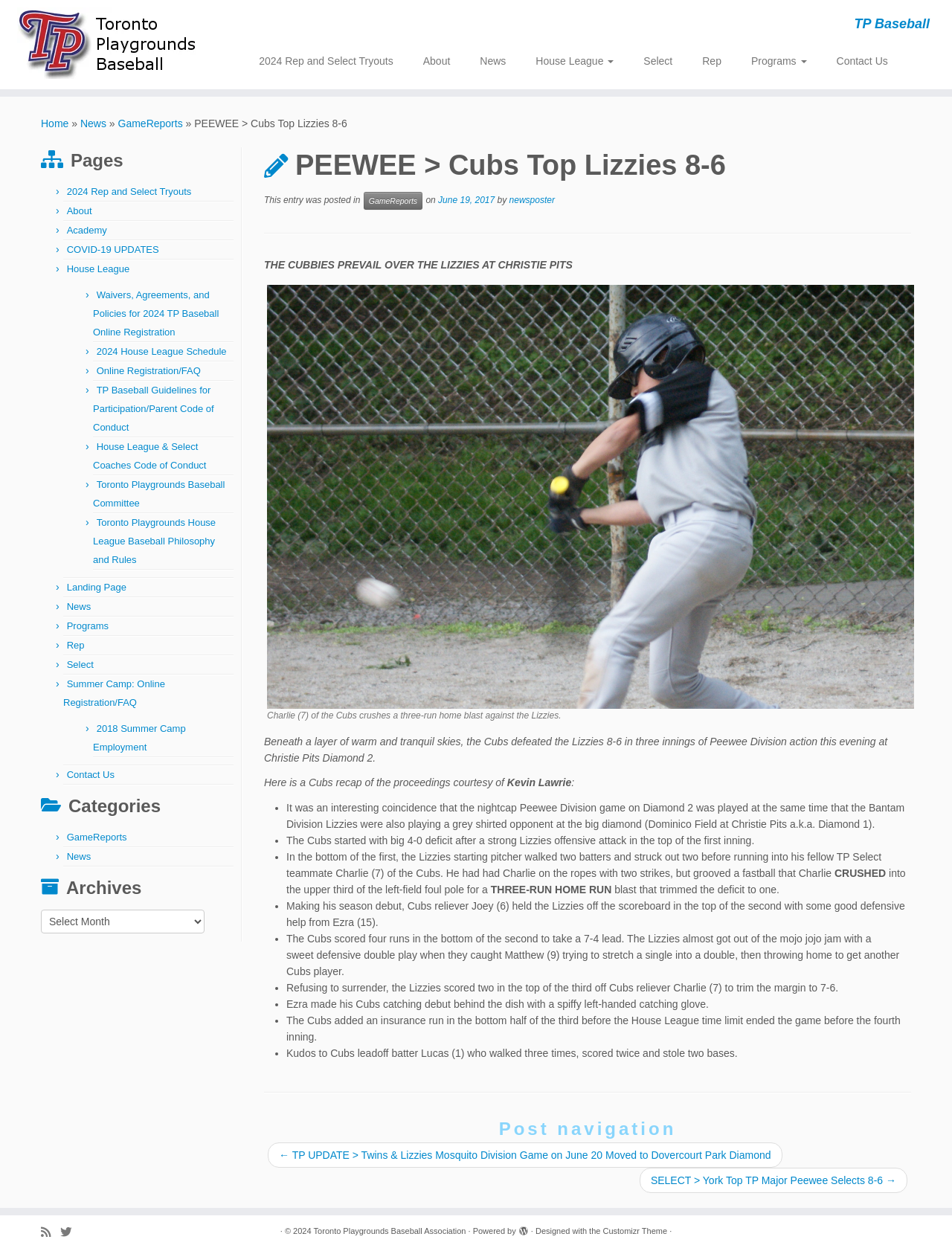Please predict the bounding box coordinates of the element's region where a click is necessary to complete the following instruction: "Go to the 'News' page". The coordinates should be represented by four float numbers between 0 and 1, i.e., [left, top, right, bottom].

[0.489, 0.039, 0.547, 0.058]